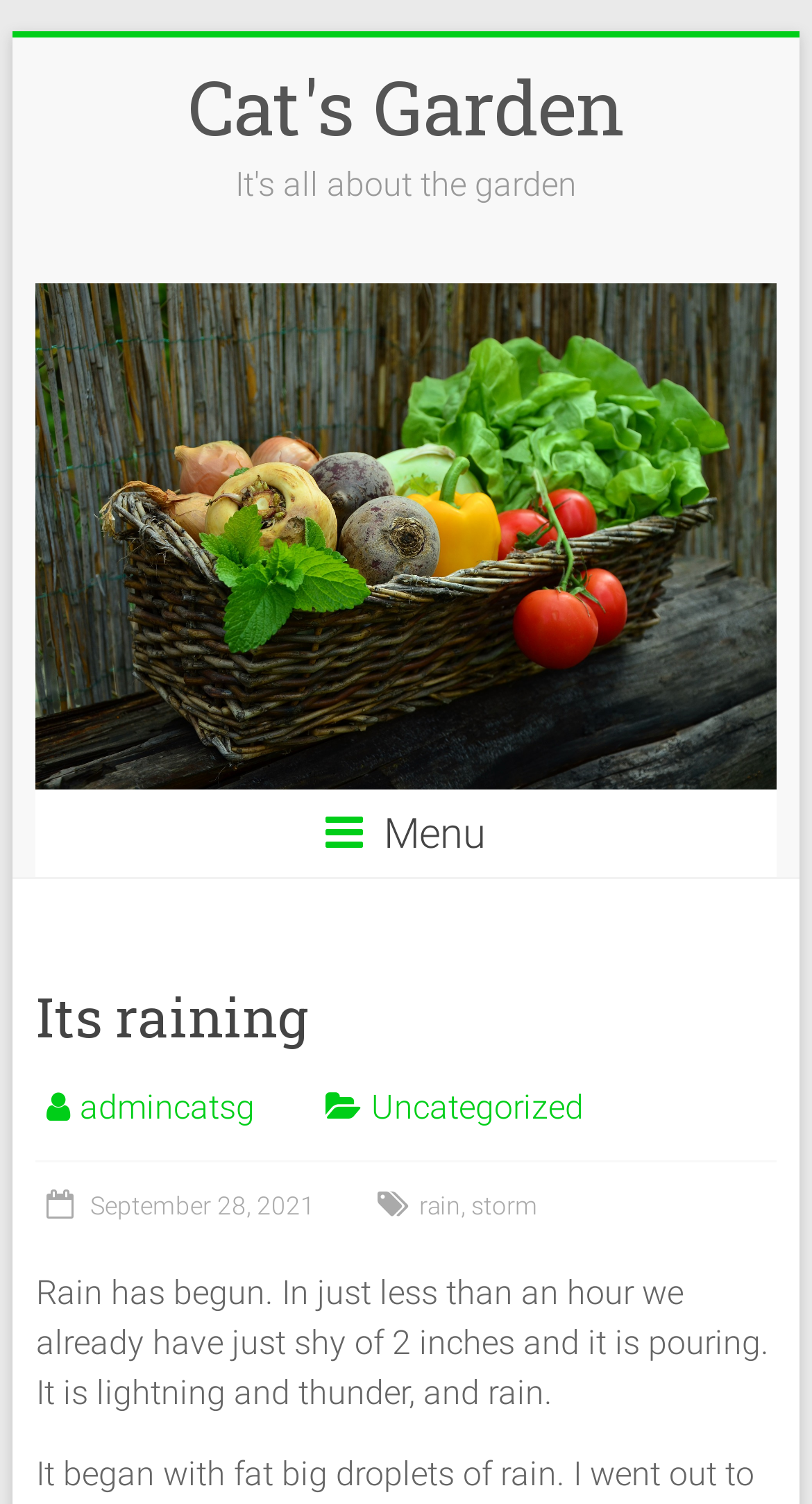Determine the bounding box coordinates for the UI element described. Format the coordinates as (top-left x, top-left y, bottom-right x, bottom-right y) and ensure all values are between 0 and 1. Element description: Cat's Garden

[0.232, 0.037, 0.768, 0.104]